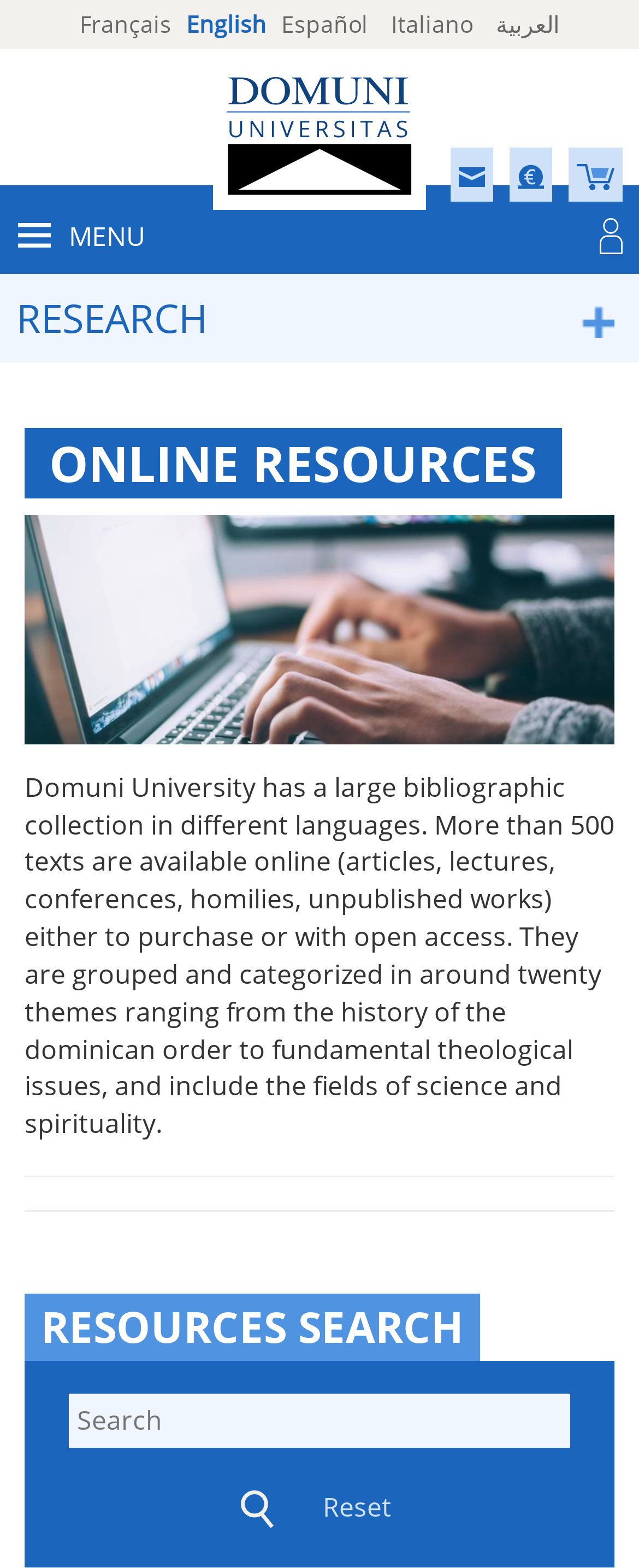Please identify the coordinates of the bounding box that should be clicked to fulfill this instruction: "View shopping cart".

[0.904, 0.099, 0.962, 0.122]